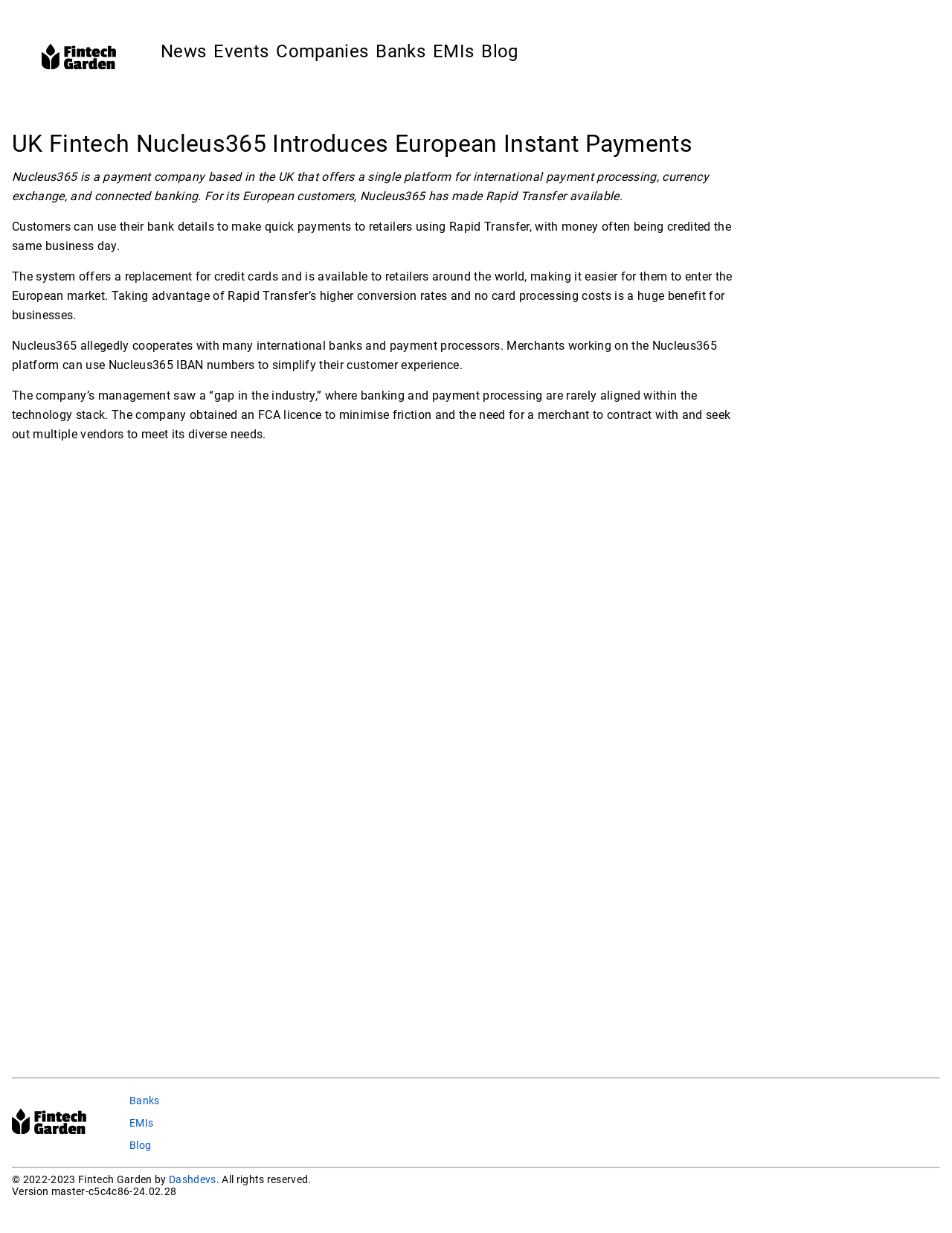Identify the coordinates of the bounding box for the element that must be clicked to accomplish the instruction: "Enter your name in the 'Name' field".

None